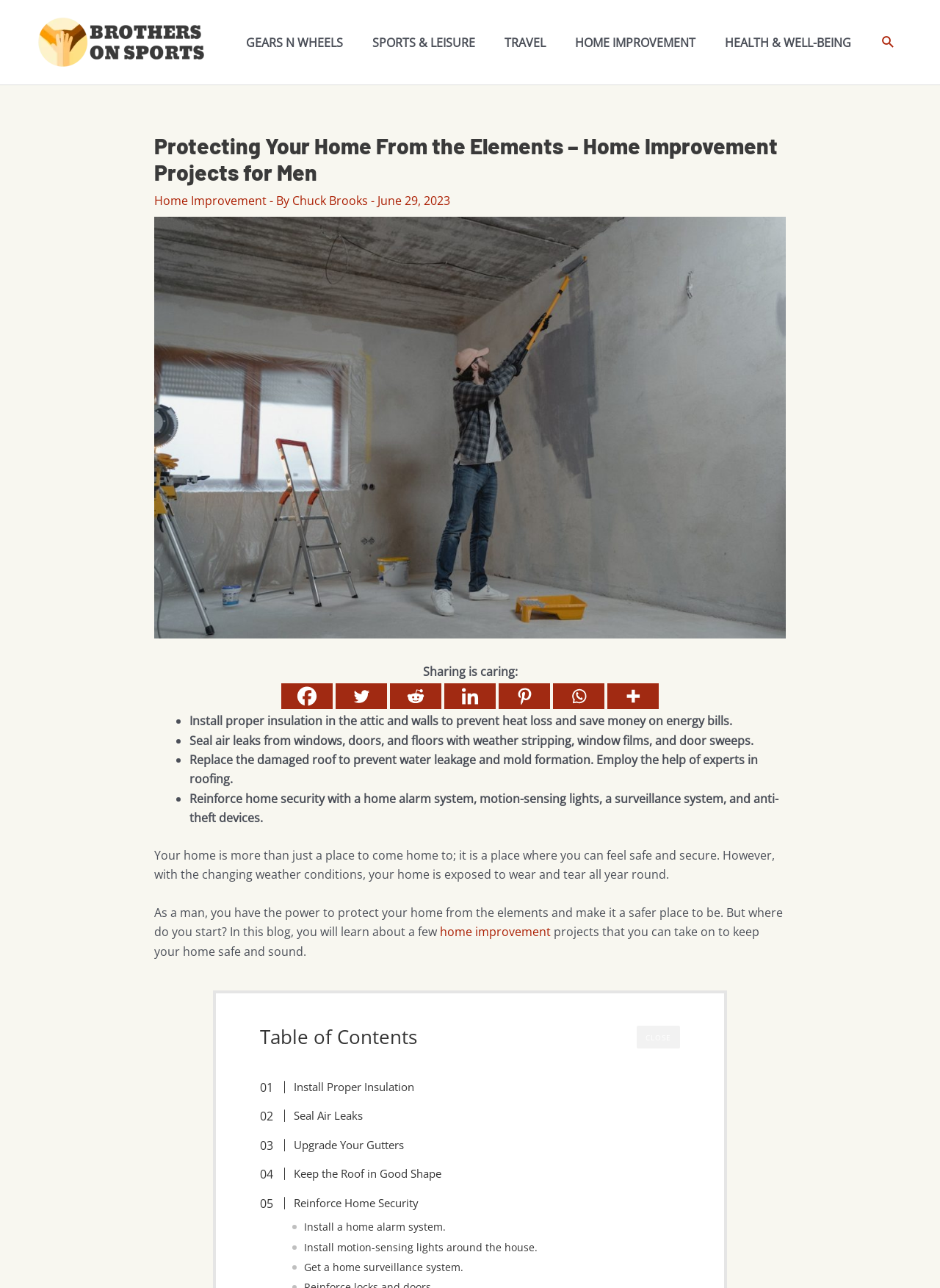What is the main topic of the blog post?
Refer to the screenshot and answer in one word or phrase.

Home Improvement